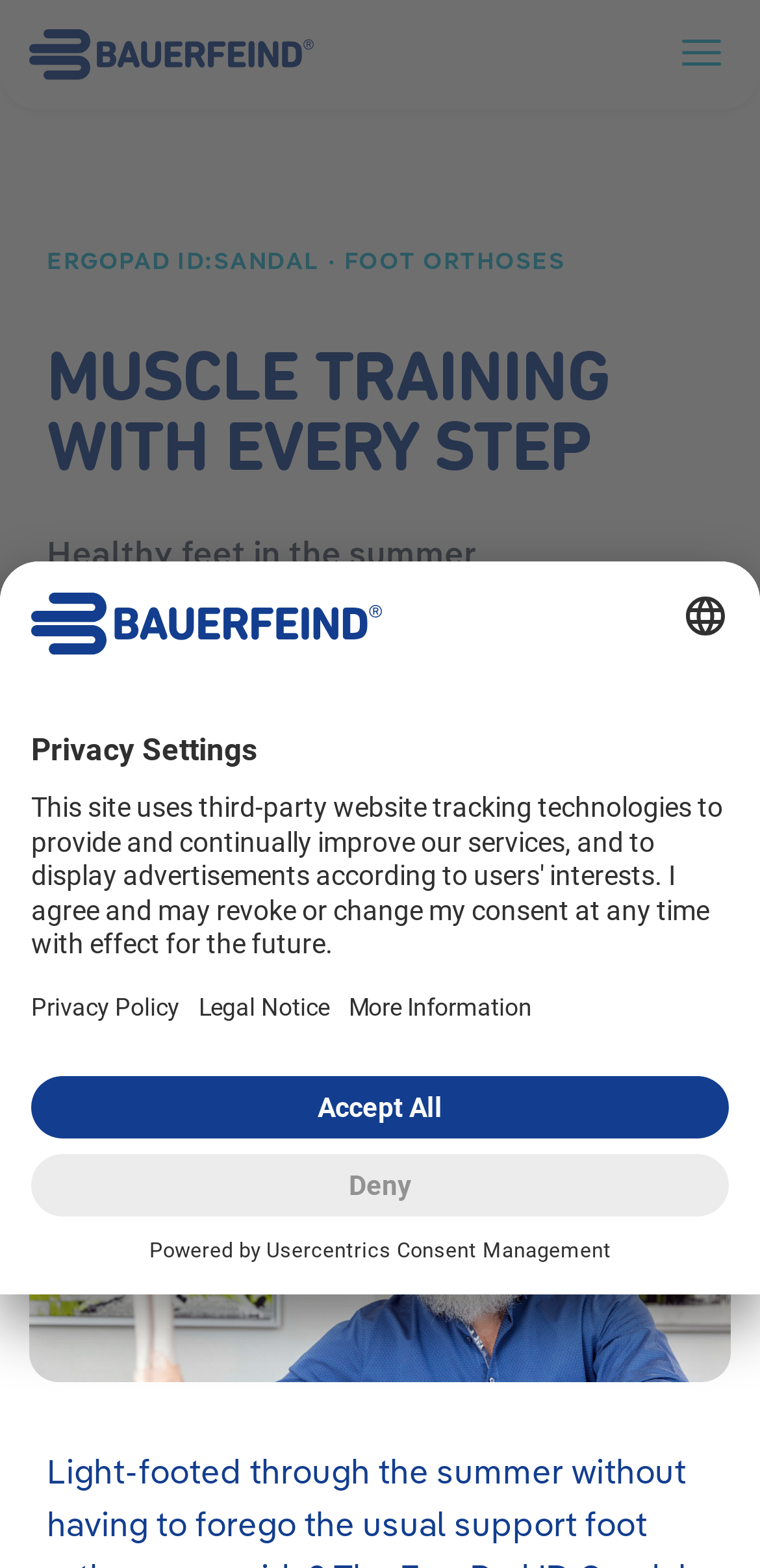Predict the bounding box coordinates of the UI element that matches this description: "Form: Field Description as Tooltip". The coordinates should be in the format [left, top, right, bottom] with each value between 0 and 1.

None